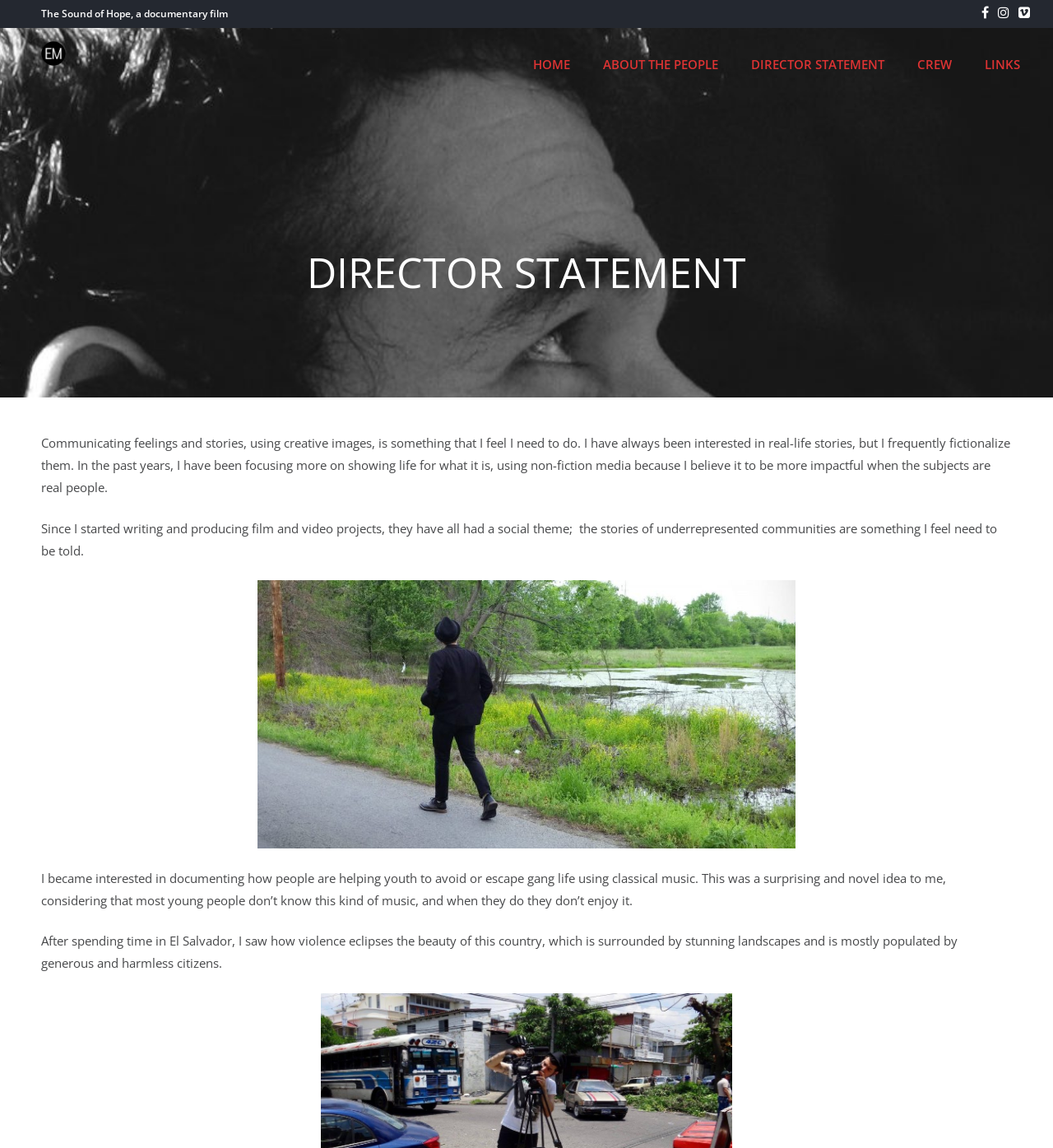Answer succinctly with a single word or phrase:
What is the title of the documentary film?

The Sound of Hope